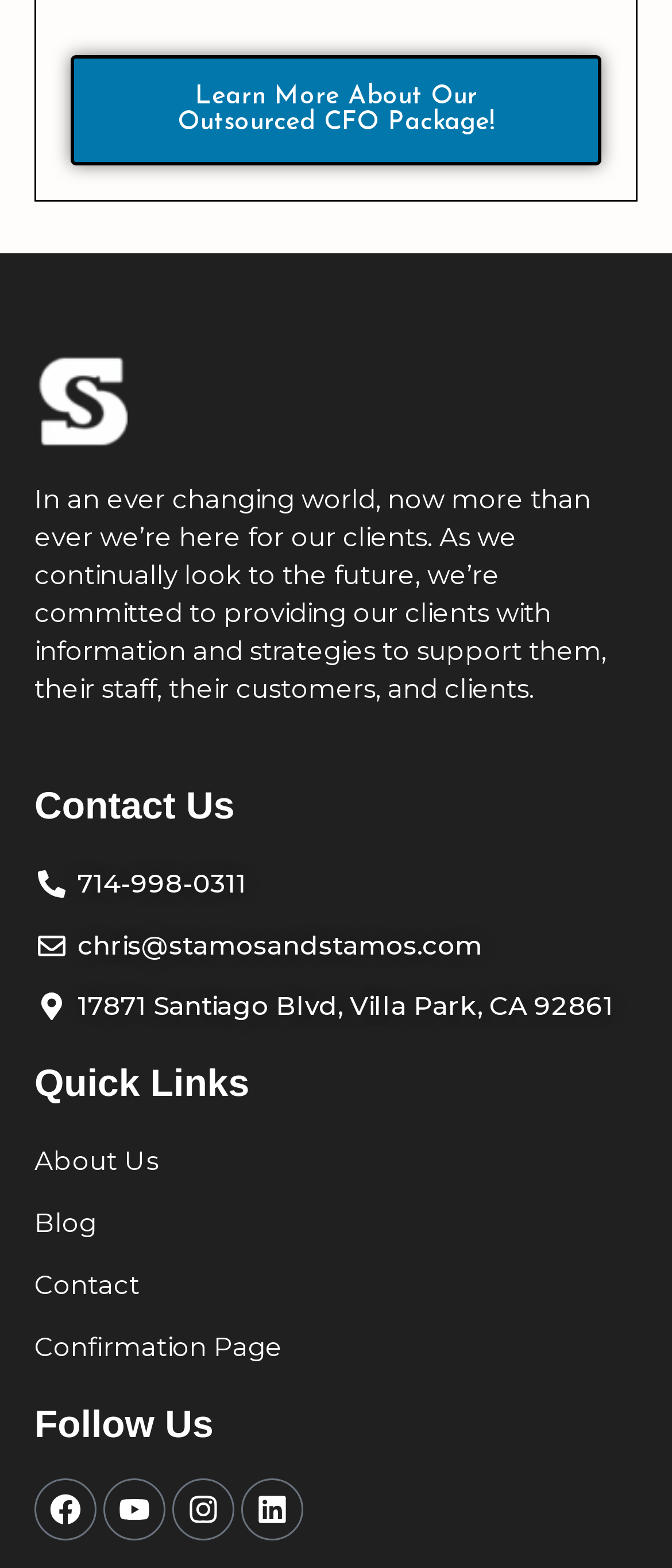Determine the bounding box coordinates for the clickable element required to fulfill the instruction: "View the contact page". Provide the coordinates as four float numbers between 0 and 1, i.e., [left, top, right, bottom].

[0.051, 0.804, 0.949, 0.835]